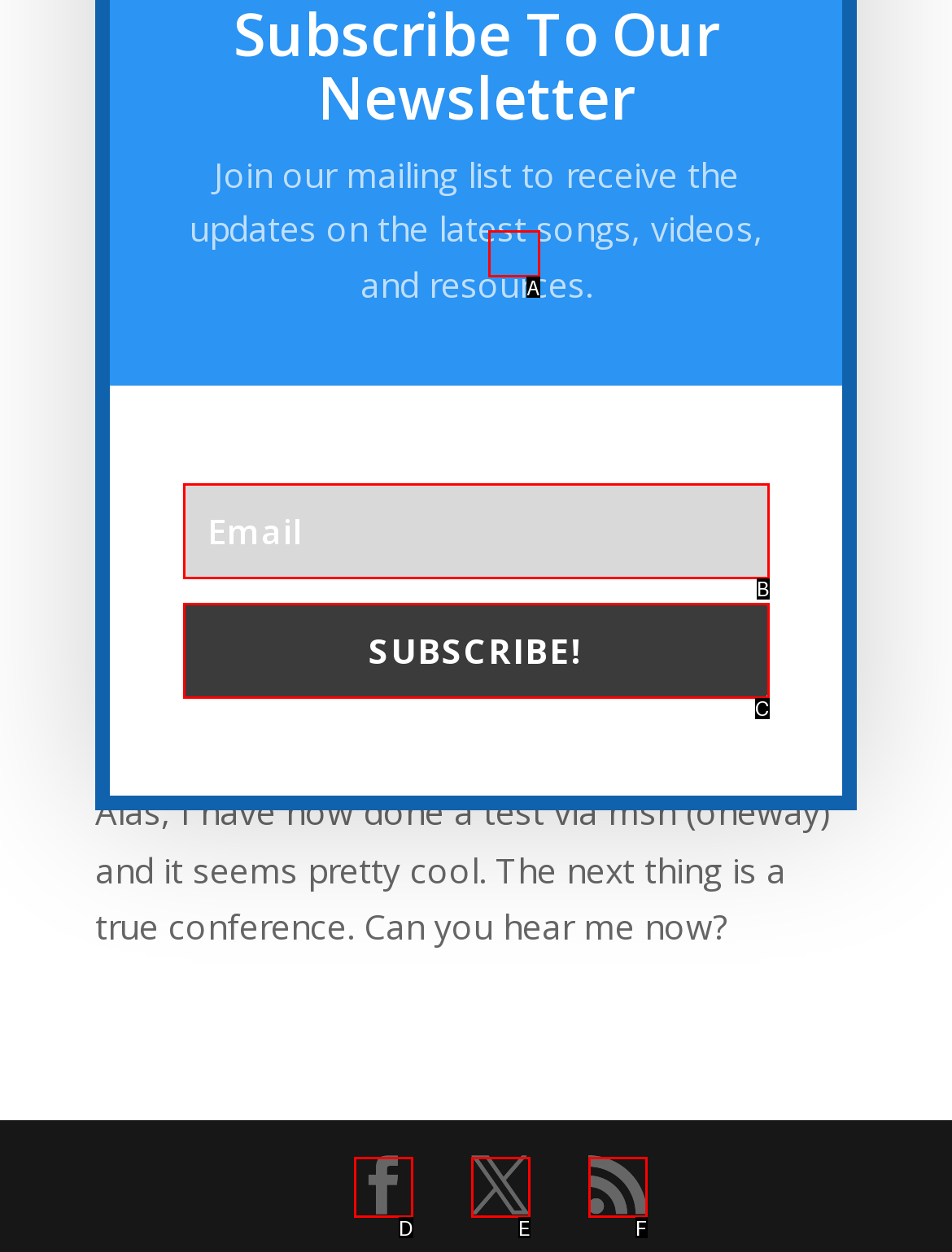From the given choices, determine which HTML element aligns with the description: link Respond with the letter of the appropriate option.

A